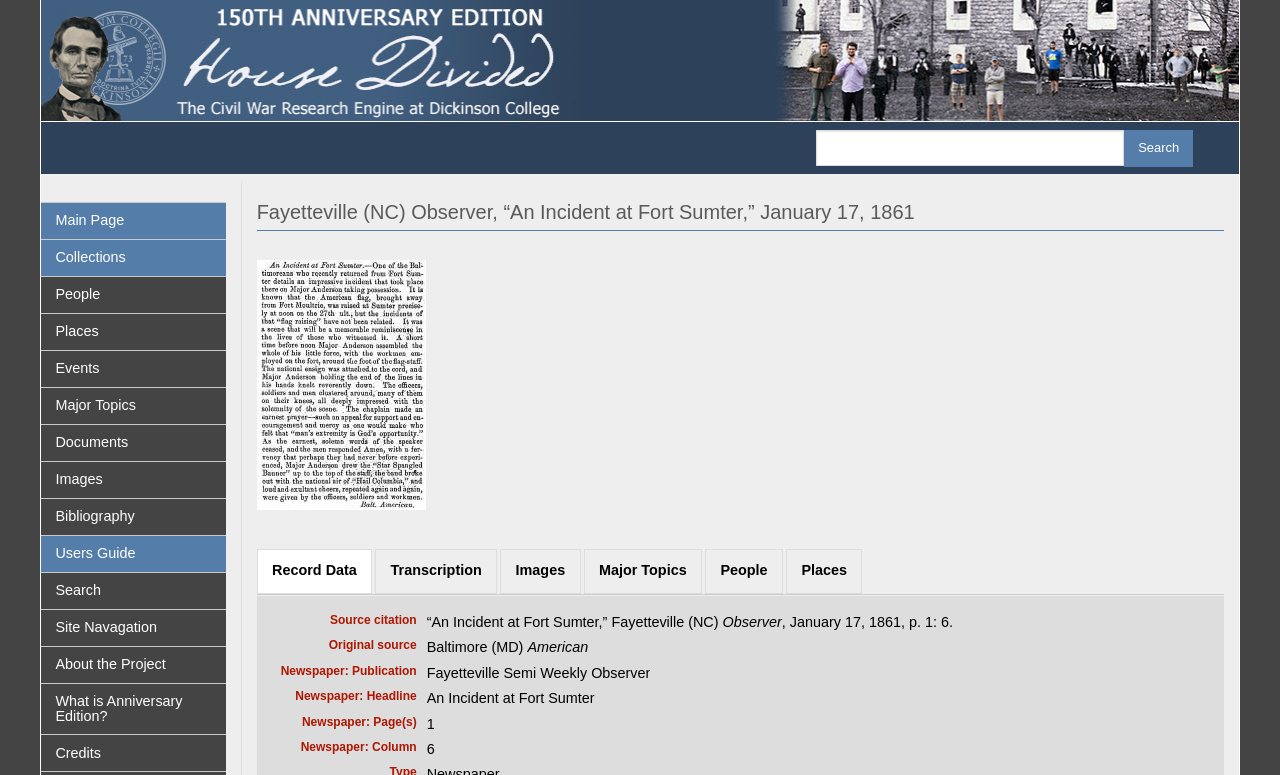Pinpoint the bounding box coordinates of the clickable area needed to execute the instruction: "Search for a keyword". The coordinates should be specified as four float numbers between 0 and 1, i.e., [left, top, right, bottom].

[0.878, 0.168, 0.932, 0.216]